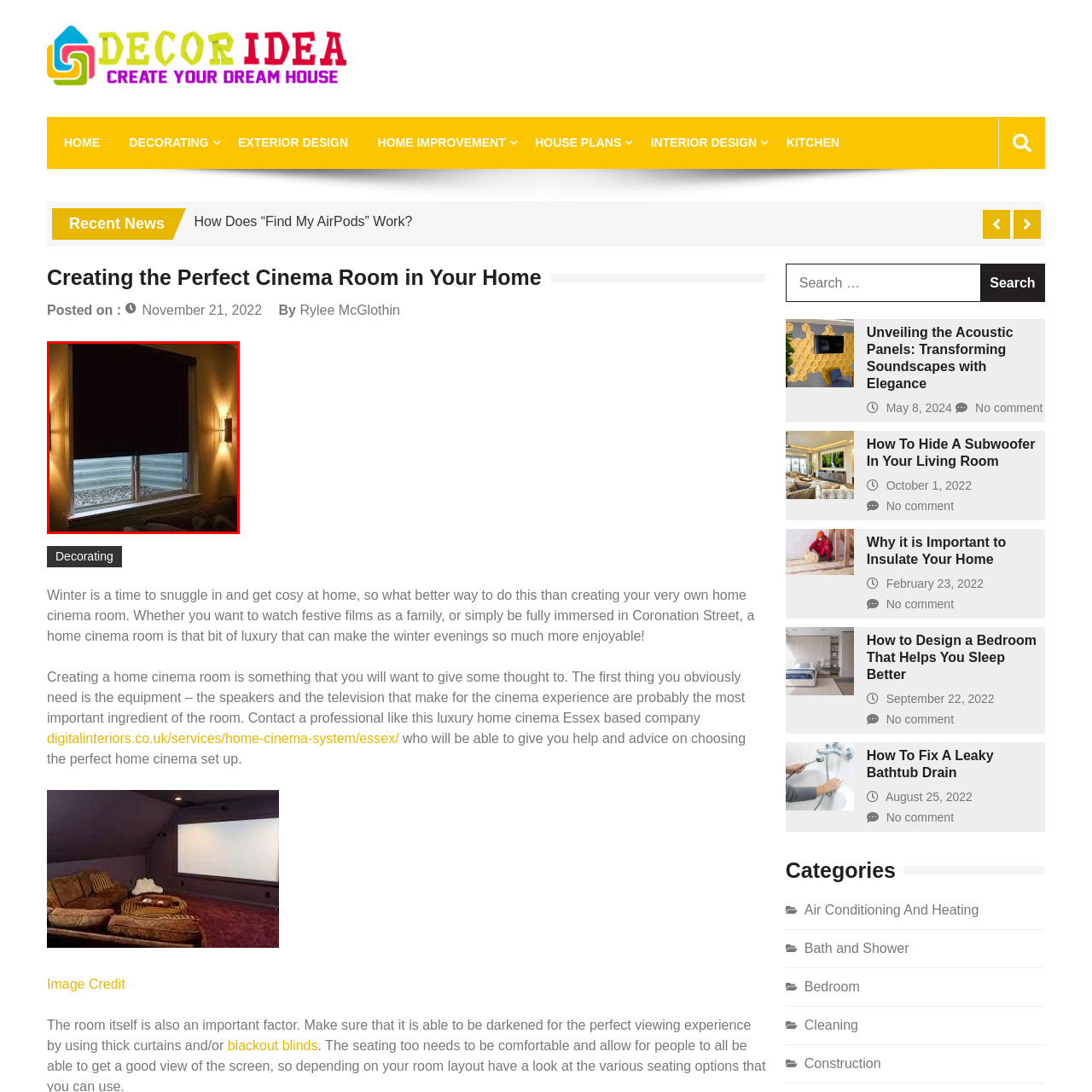Observe the visual content surrounded by a red rectangle, What is the purpose of the blinds? Respond using just one word or a short phrase.

Provide privacy and block light